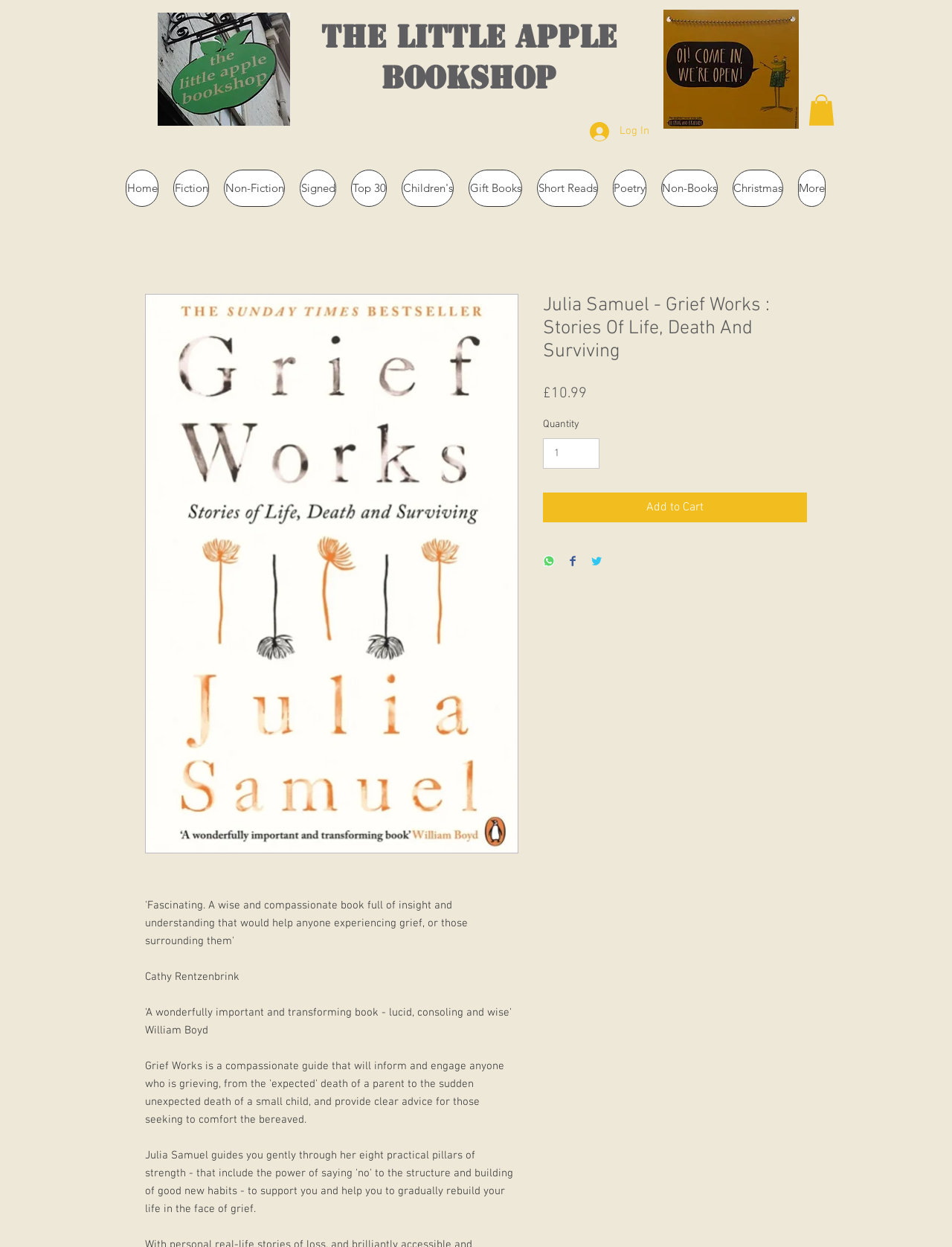Identify the bounding box coordinates of the clickable region required to complete the instruction: "View Non-Fiction books". The coordinates should be given as four float numbers within the range of 0 and 1, i.e., [left, top, right, bottom].

[0.235, 0.136, 0.299, 0.166]